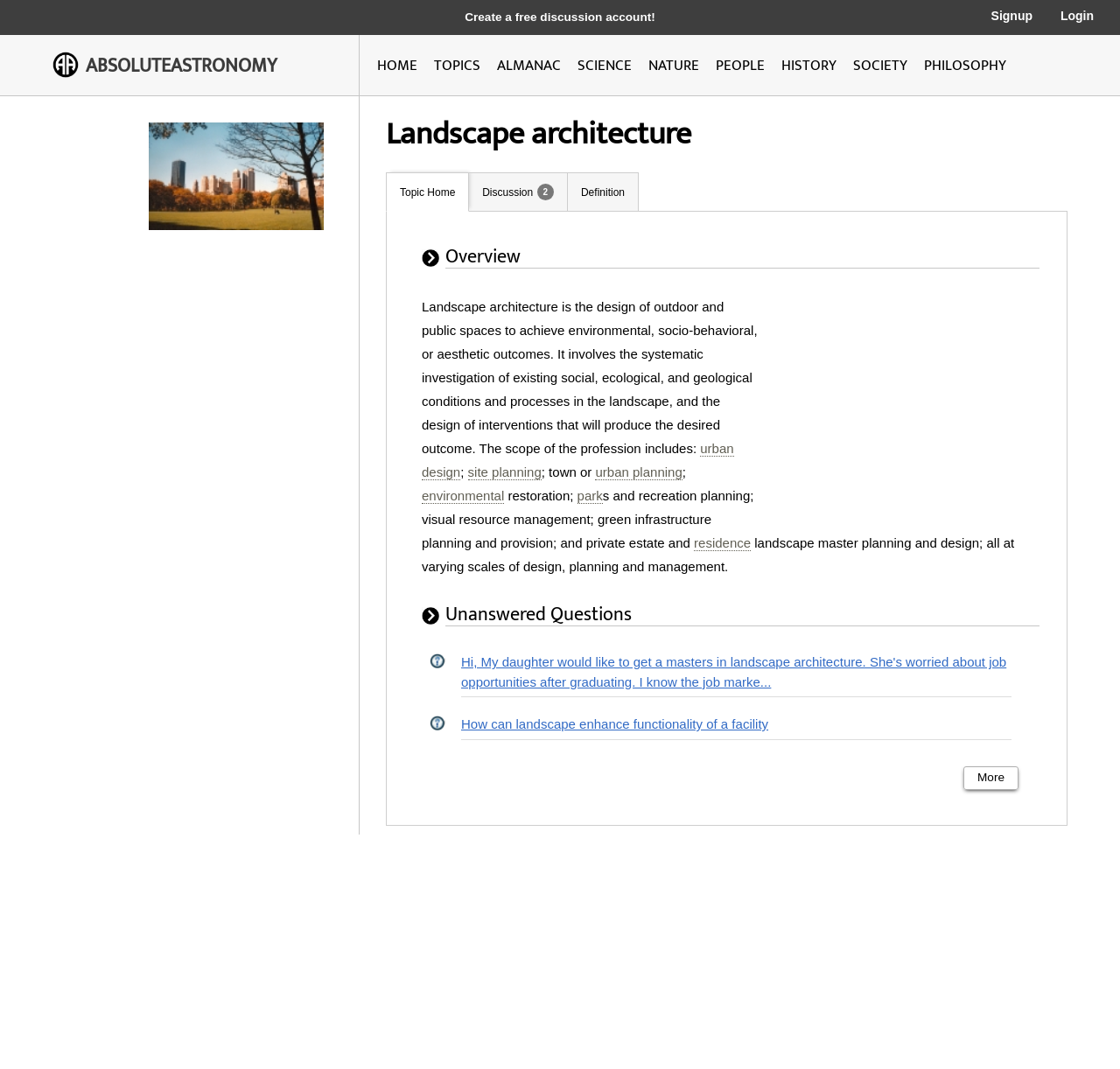Respond to the question below with a single word or phrase:
What is the concern of the person asking about landscape architecture?

Job opportunities